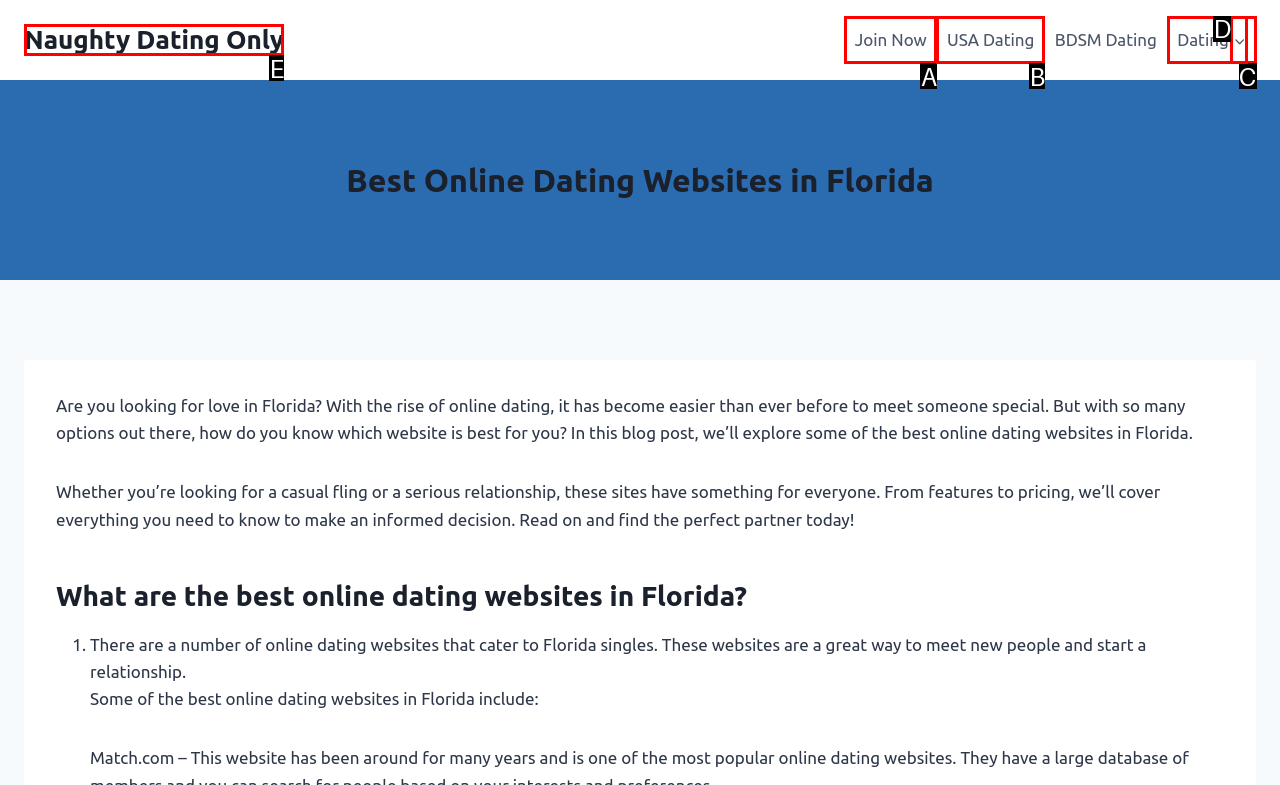From the description: Naughty Dating Only, select the HTML element that fits best. Reply with the letter of the appropriate option.

E